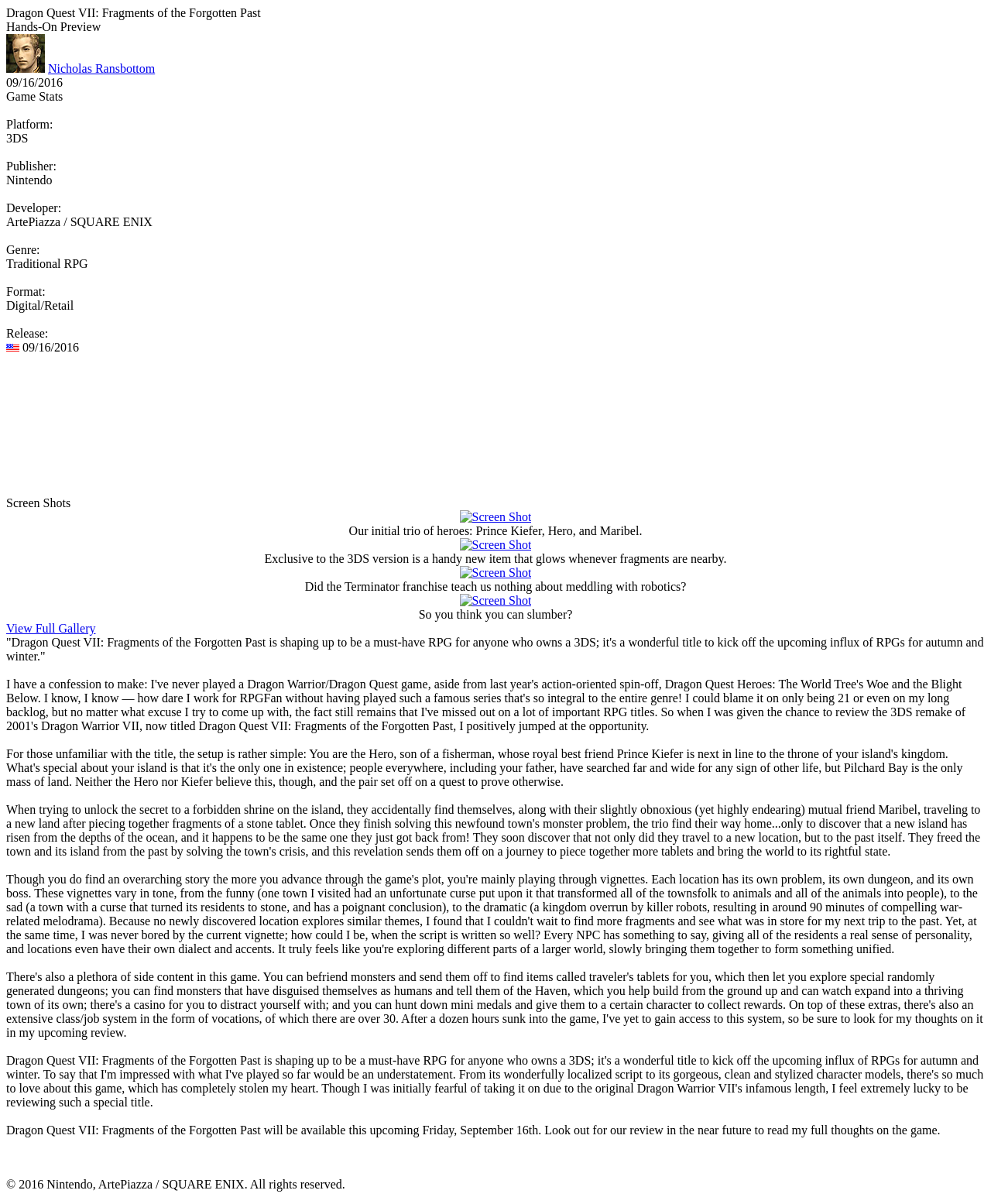What is the publisher of Dragon Quest VII?
Provide a detailed answer to the question using information from the image.

The publisher of Dragon Quest VII can be found by looking at the StaticText element with the text 'Publisher:' and the adjacent StaticText element with the text 'Nintendo', which indicates the publisher of the game.